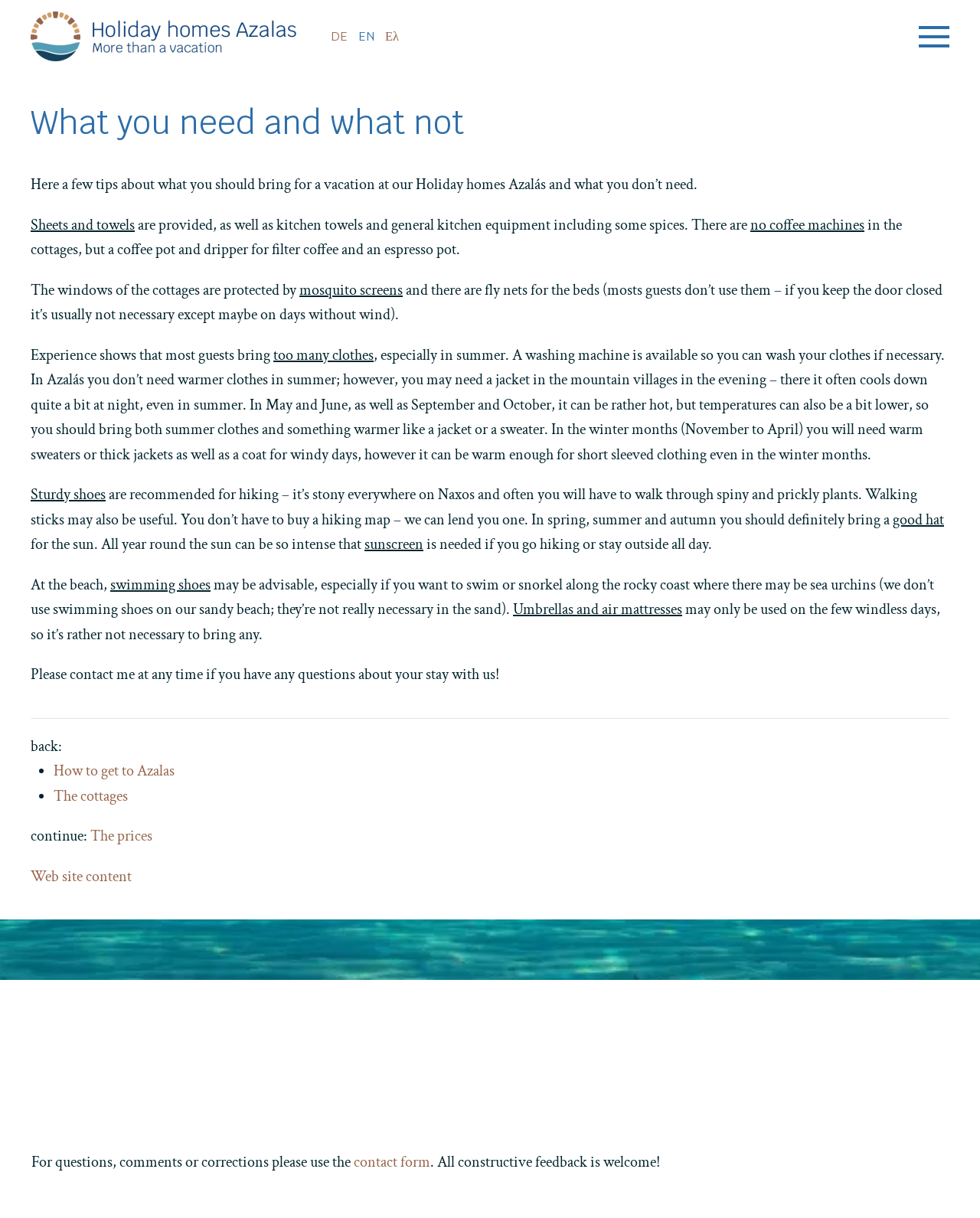Using the element description: "Skip to main content", determine the bounding box coordinates for the specified UI element. The coordinates should be four float numbers between 0 and 1, [left, top, right, bottom].

[0.027, 0.023, 0.13, 0.036]